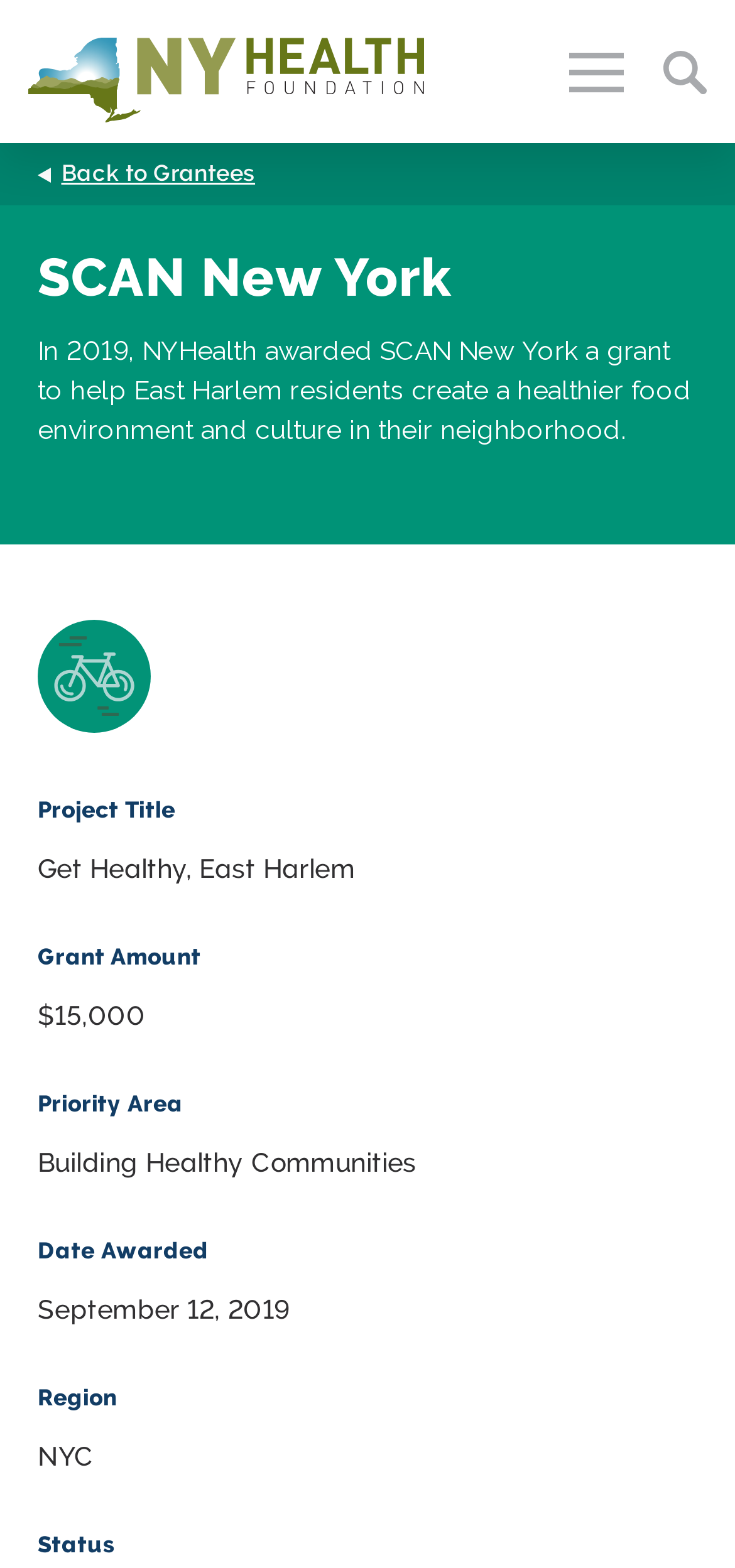Please provide a short answer using a single word or phrase for the question:
What is the date of the grant award?

September 12, 2019